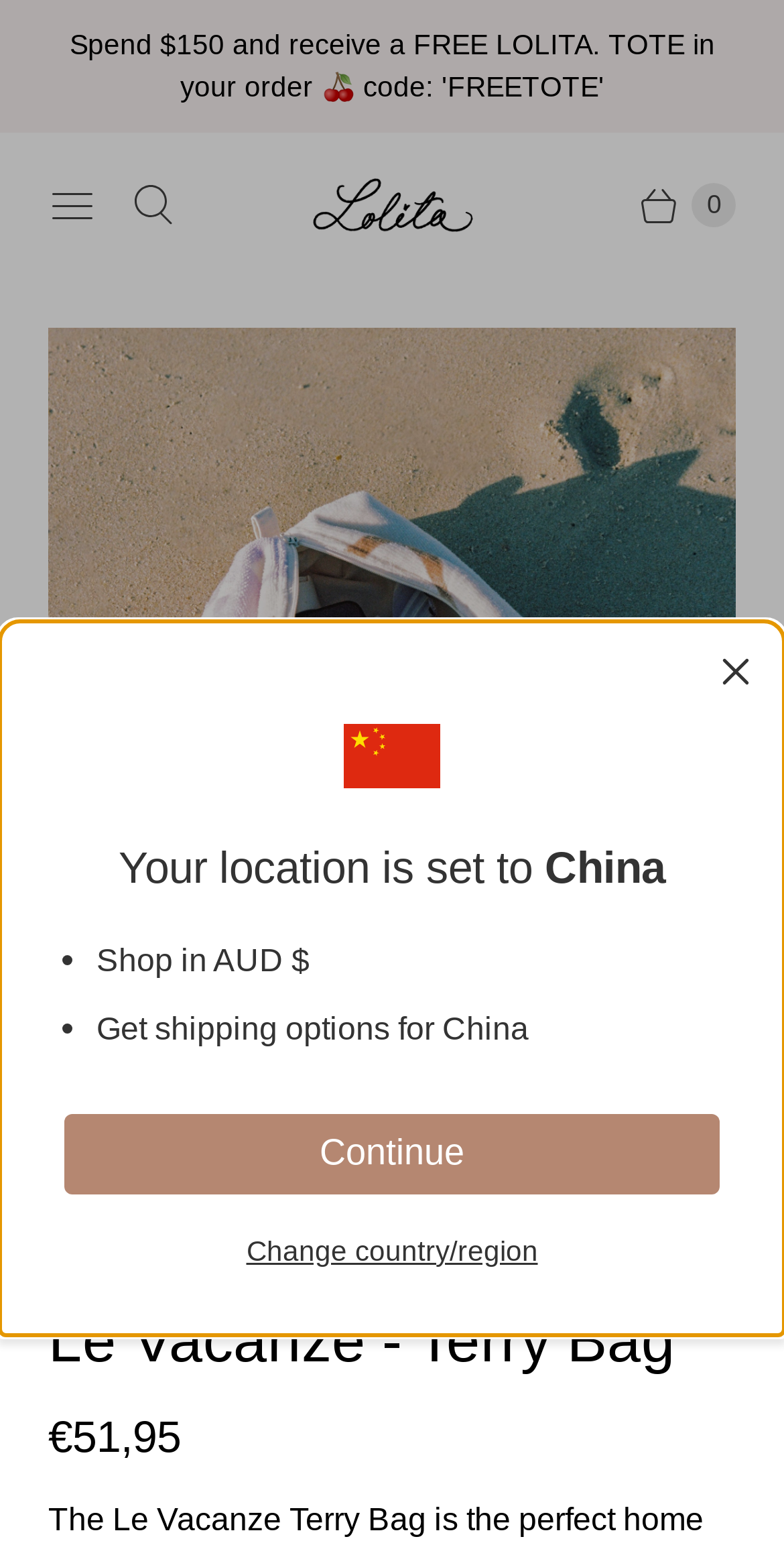Please determine the bounding box coordinates, formatted as (top-left x, top-left y, bottom-right x, bottom-right y), with all values as floating point numbers between 0 and 1. Identify the bounding box of the region described as: Change country/region

[0.314, 0.799, 0.686, 0.824]